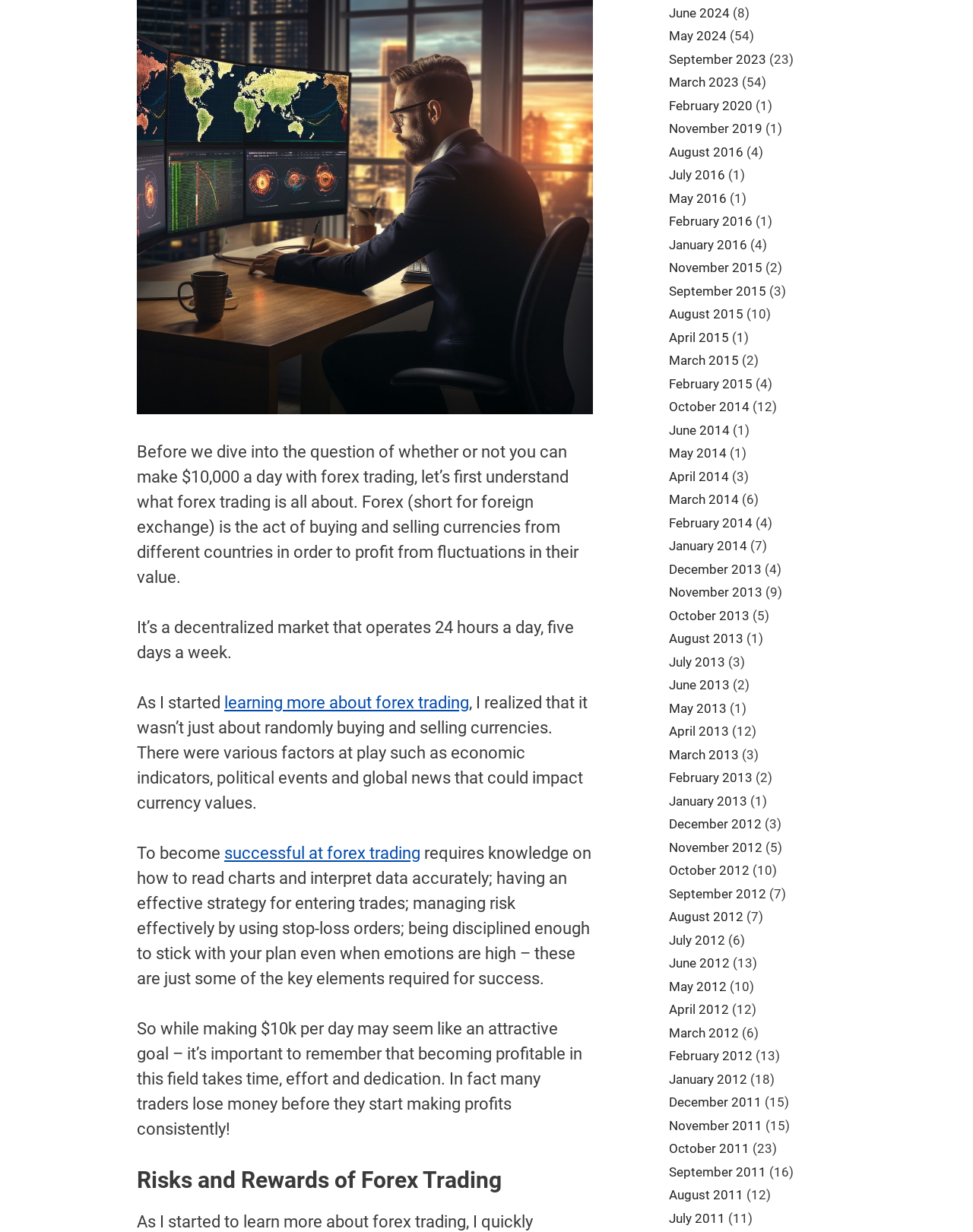Find the bounding box coordinates of the clickable element required to execute the following instruction: "Read 'Risks and Rewards of Forex Trading'". Provide the coordinates as four float numbers between 0 and 1, i.e., [left, top, right, bottom].

[0.141, 0.947, 0.609, 0.969]